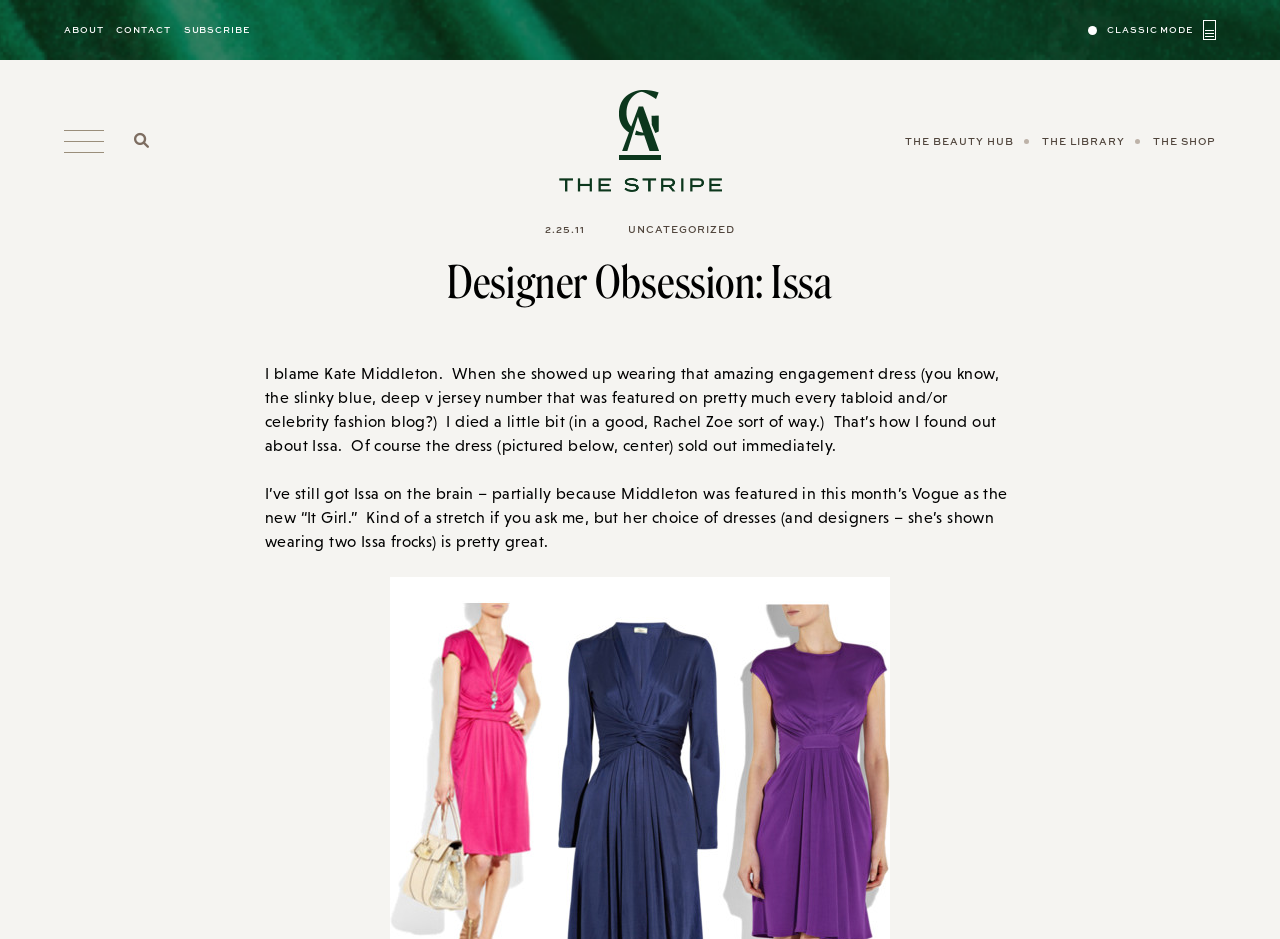How many Issa frocks has Kate Middleton worn? Analyze the screenshot and reply with just one word or a short phrase.

Two